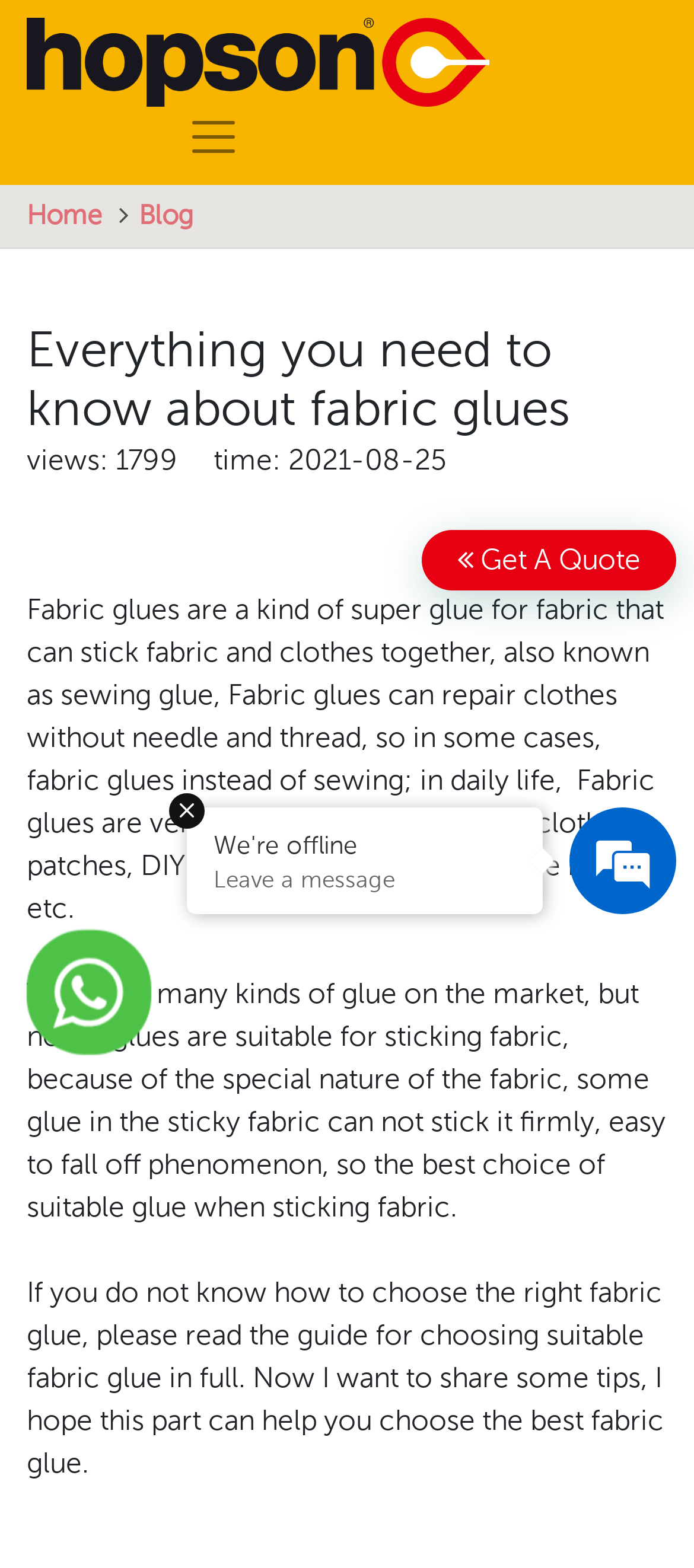What is the text of the webpage's headline?

Everything you need to know about fabric glues